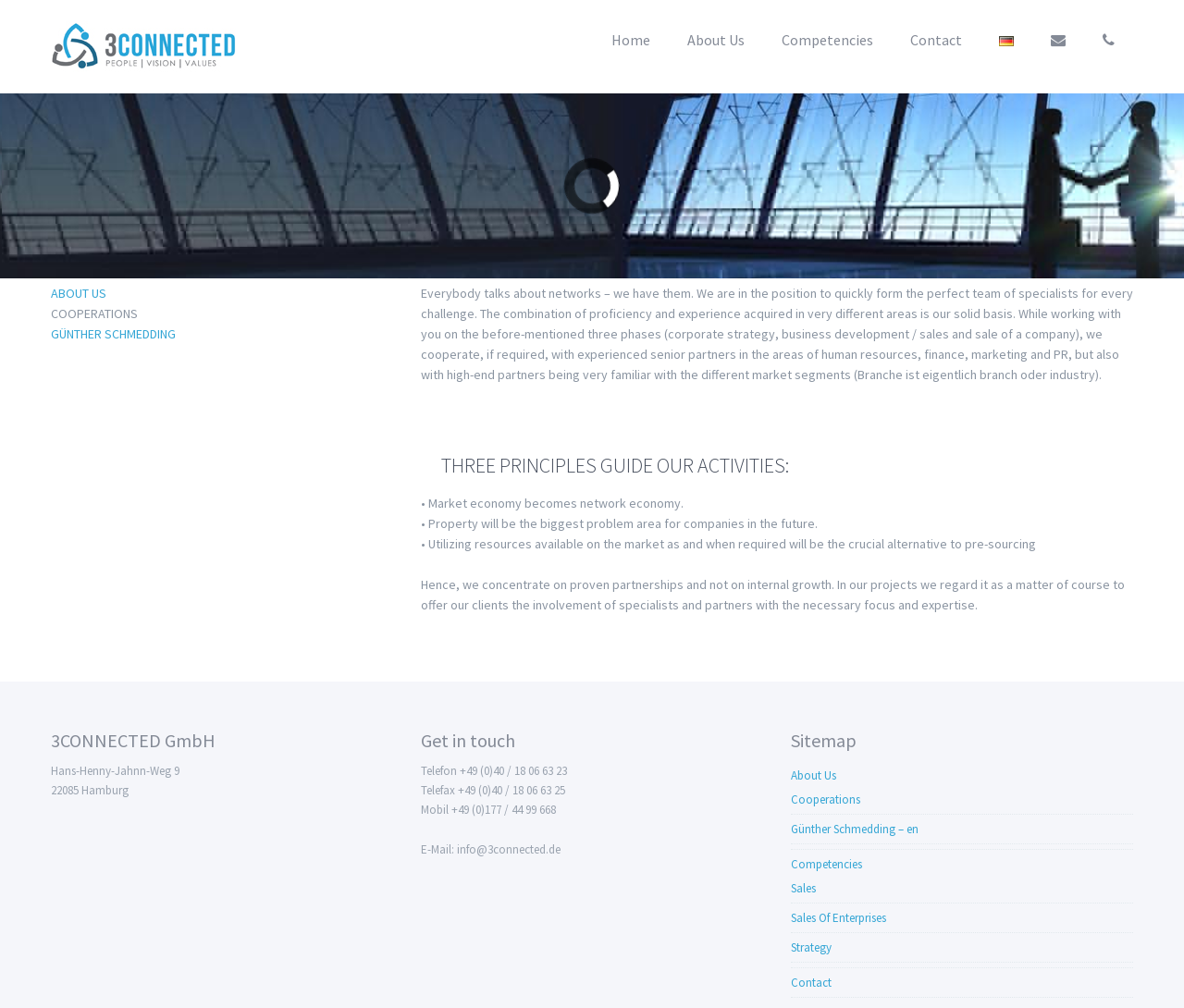Please determine the bounding box coordinates of the element's region to click in order to carry out the following instruction: "Click the Deutsch link". The coordinates should be four float numbers between 0 and 1, i.e., [left, top, right, bottom].

[0.828, 0.0, 0.872, 0.075]